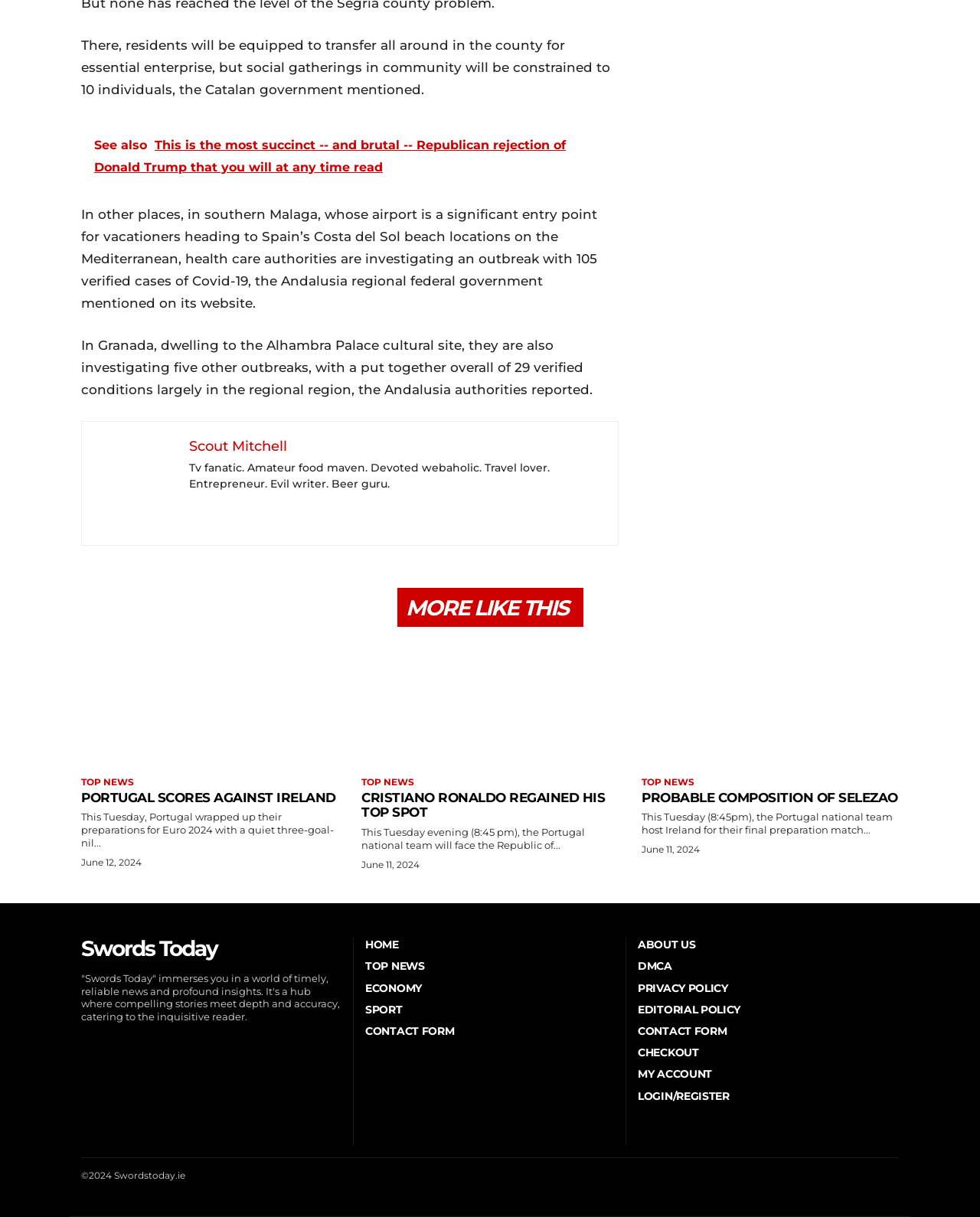Extract the bounding box of the UI element described as: "Economy".

[0.373, 0.806, 0.627, 0.817]